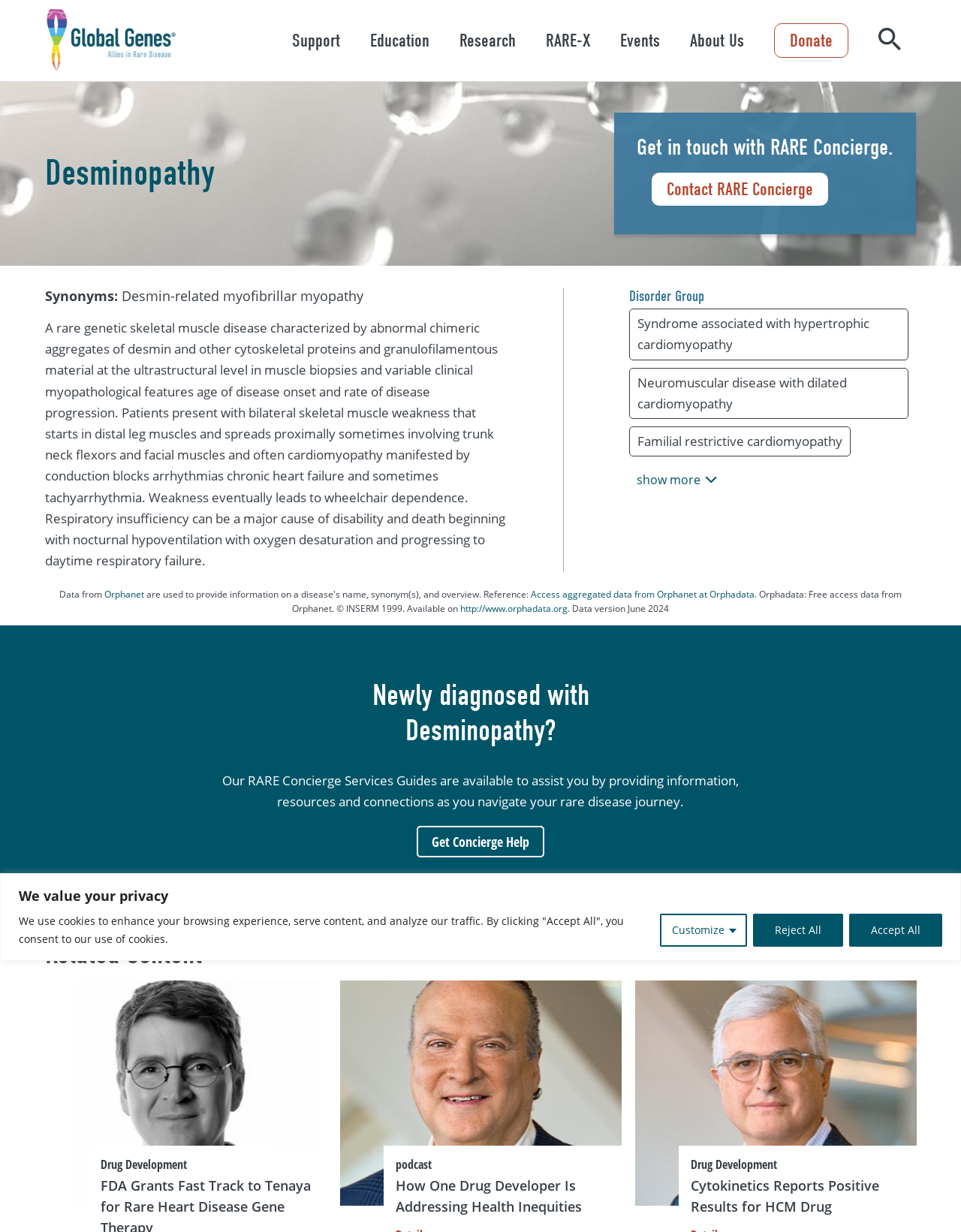Please provide a one-word or short phrase answer to the question:
What is the topic of the related content section?

Health and medicine